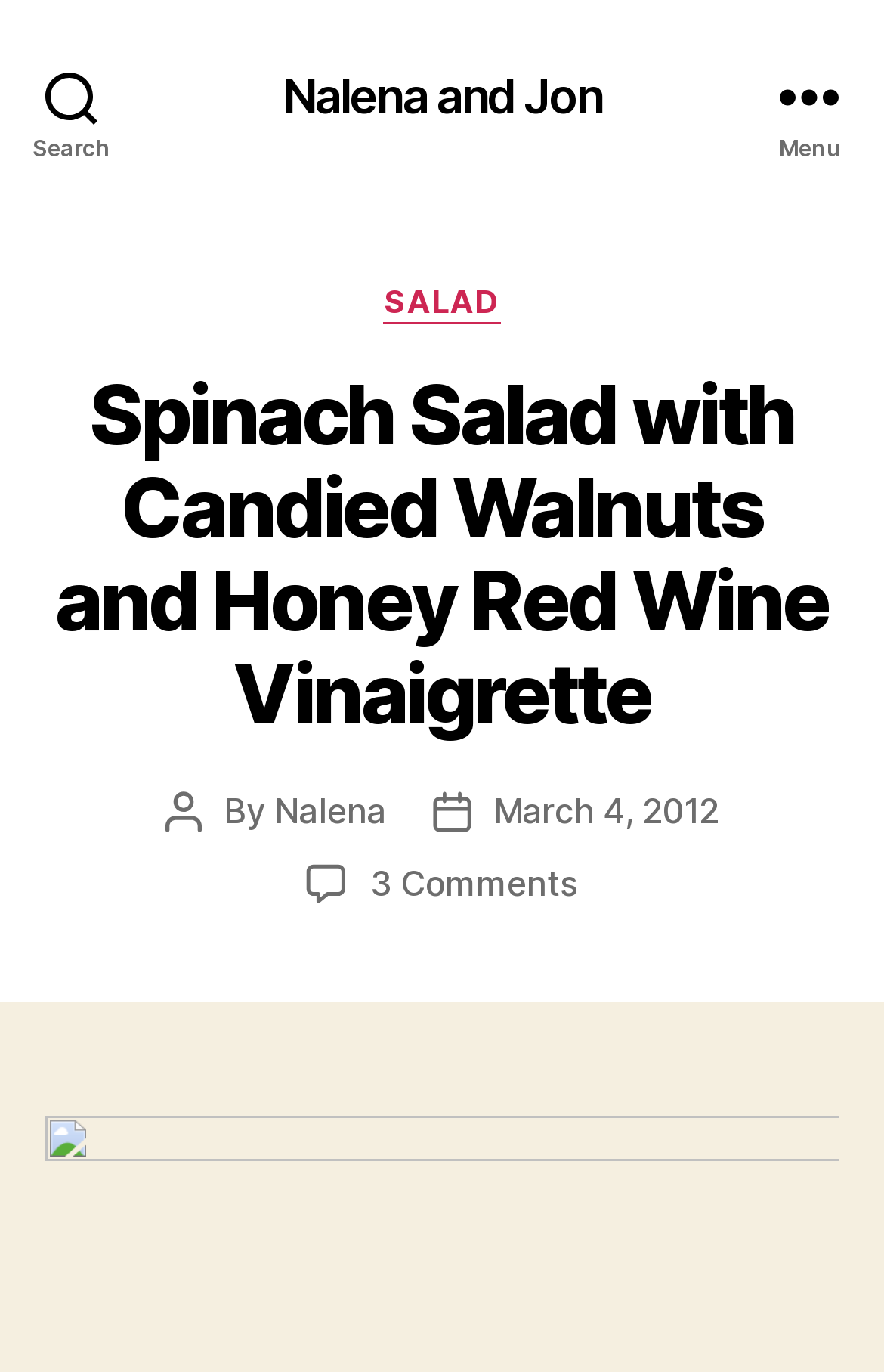Reply to the question with a brief word or phrase: How many comments are there on the post?

3